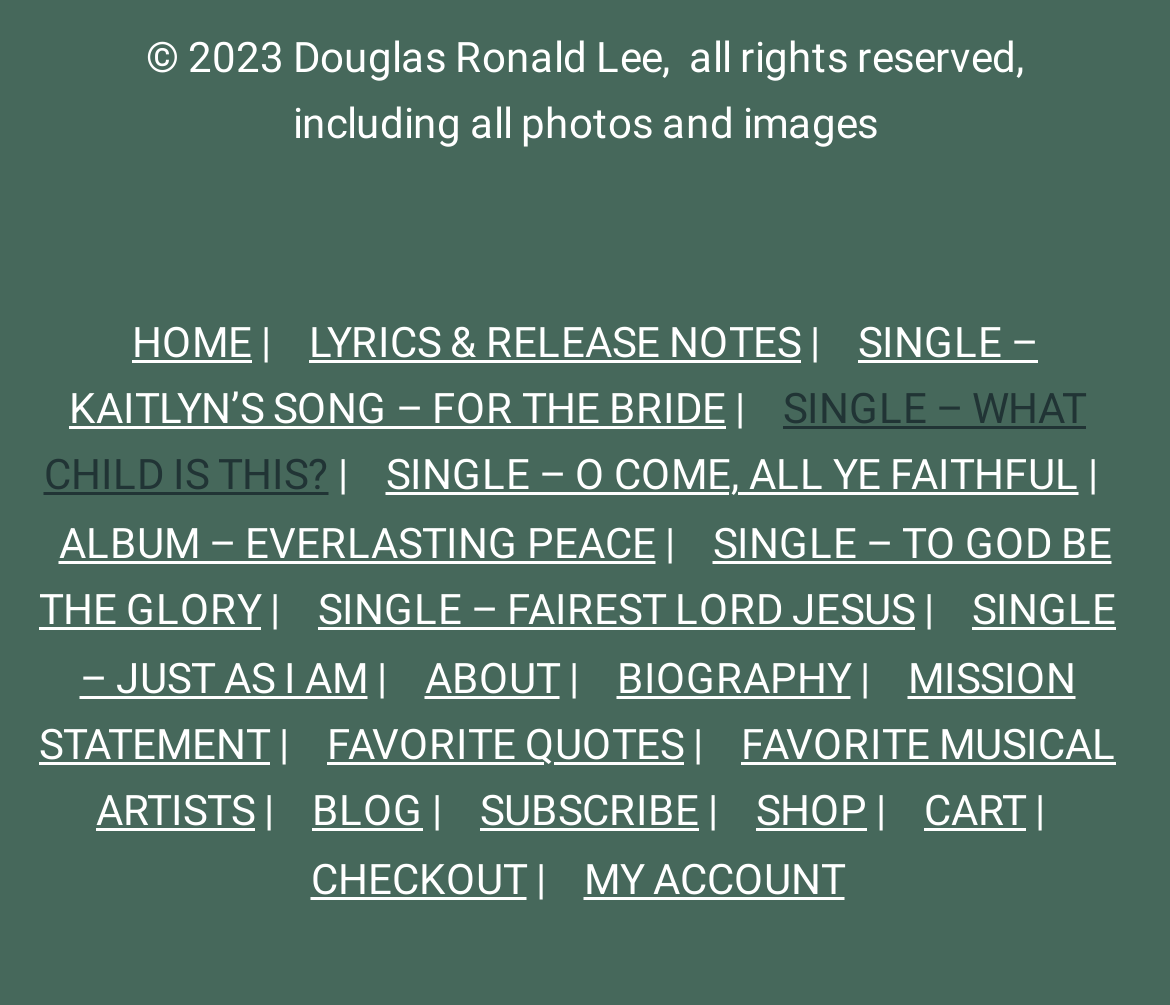How many links are there in the navigation menu?
Please provide a full and detailed response to the question.

I counted the number of links in the navigation menu, starting from 'HOME' to 'MY ACCOUNT', and found a total of 17 links.